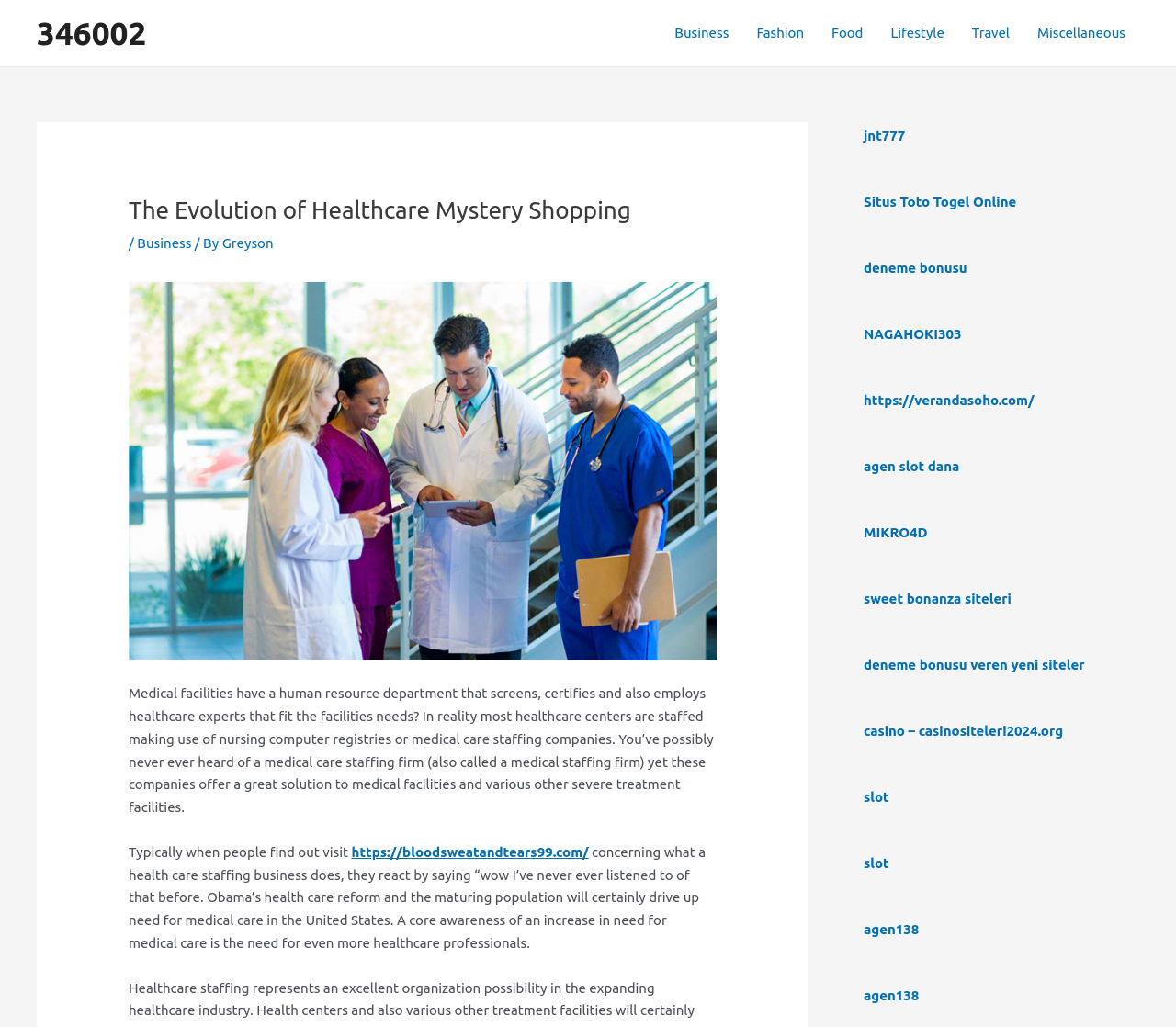What is the role of a human resource department in a medical facility?
Give a one-word or short phrase answer based on the image.

To screen, certify, and employ healthcare experts